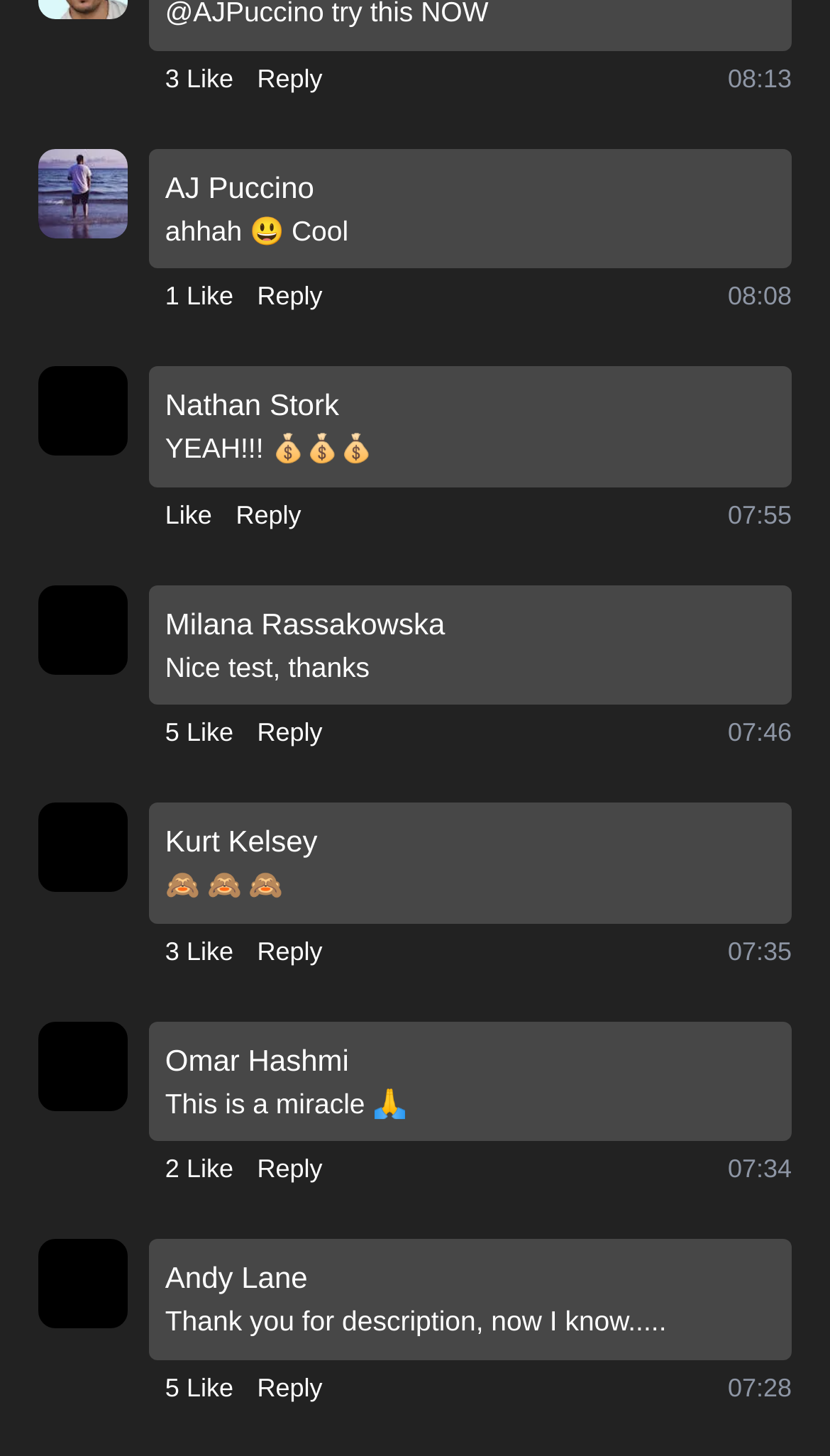Determine the bounding box coordinates of the clickable region to carry out the instruction: "Browse Collections".

None